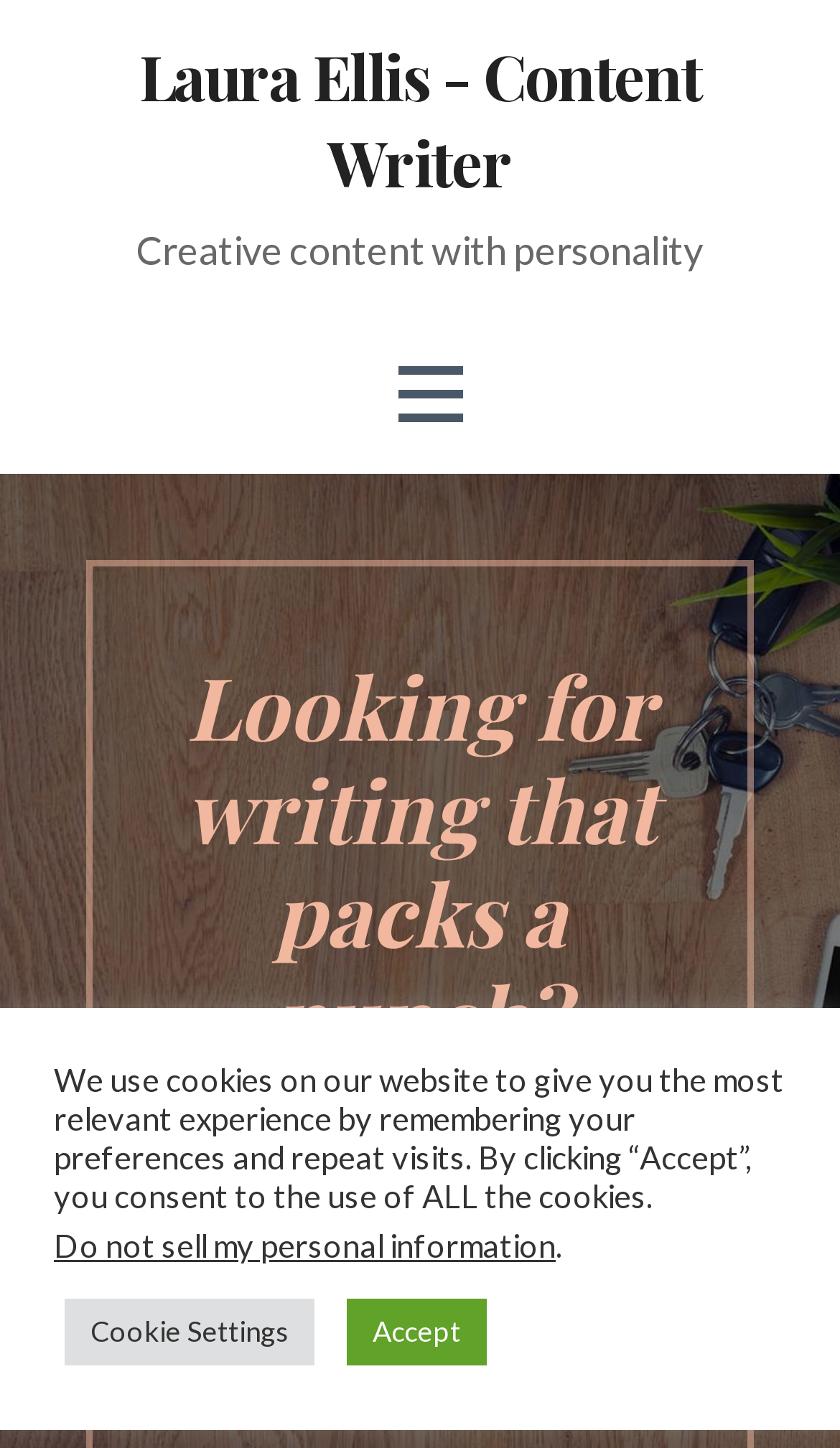Determine the bounding box coordinates of the UI element described below. Use the format (top-left x, top-left y, bottom-right x, bottom-right y) with floating point numbers between 0 and 1: Laura Ellis - Content Writer

[0.166, 0.024, 0.834, 0.14]